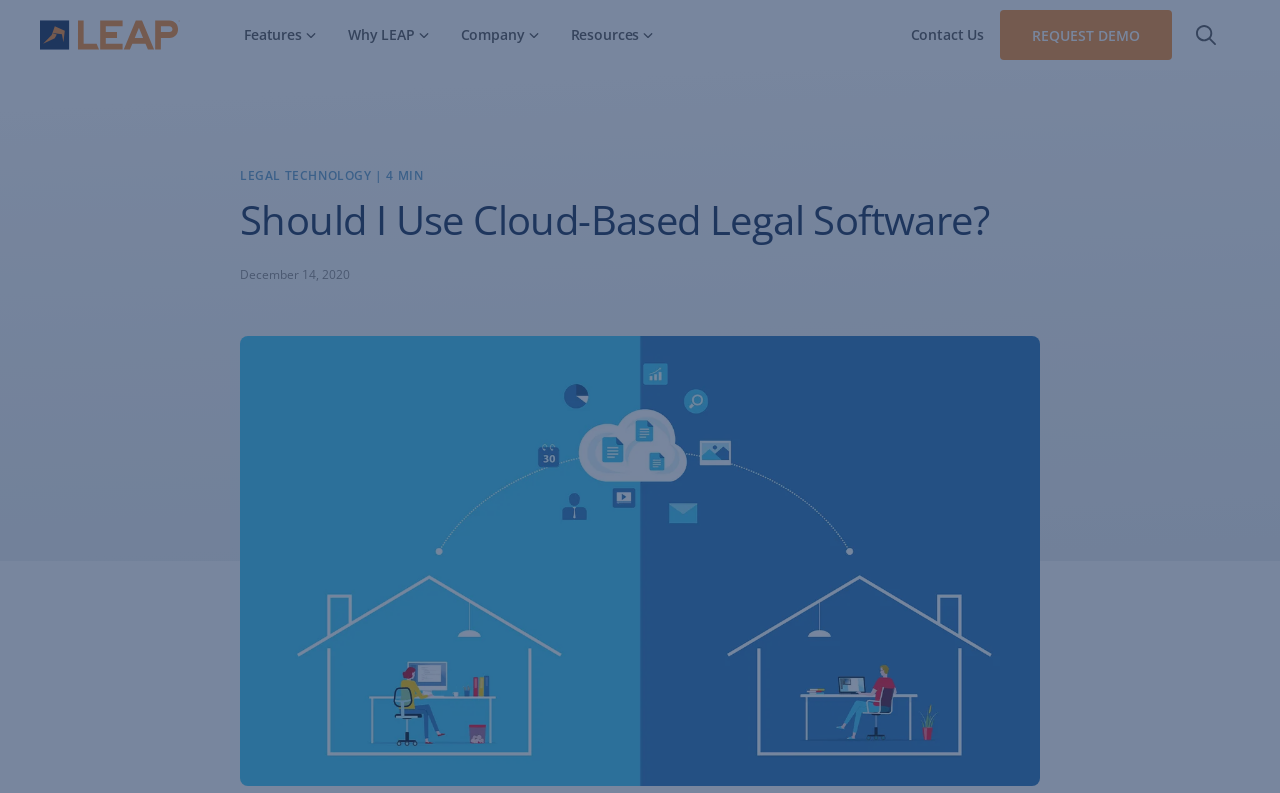Find the bounding box coordinates for the HTML element described as: "Features". The coordinates should consist of four float values between 0 and 1, i.e., [left, top, right, bottom].

[0.178, 0.0, 0.259, 0.088]